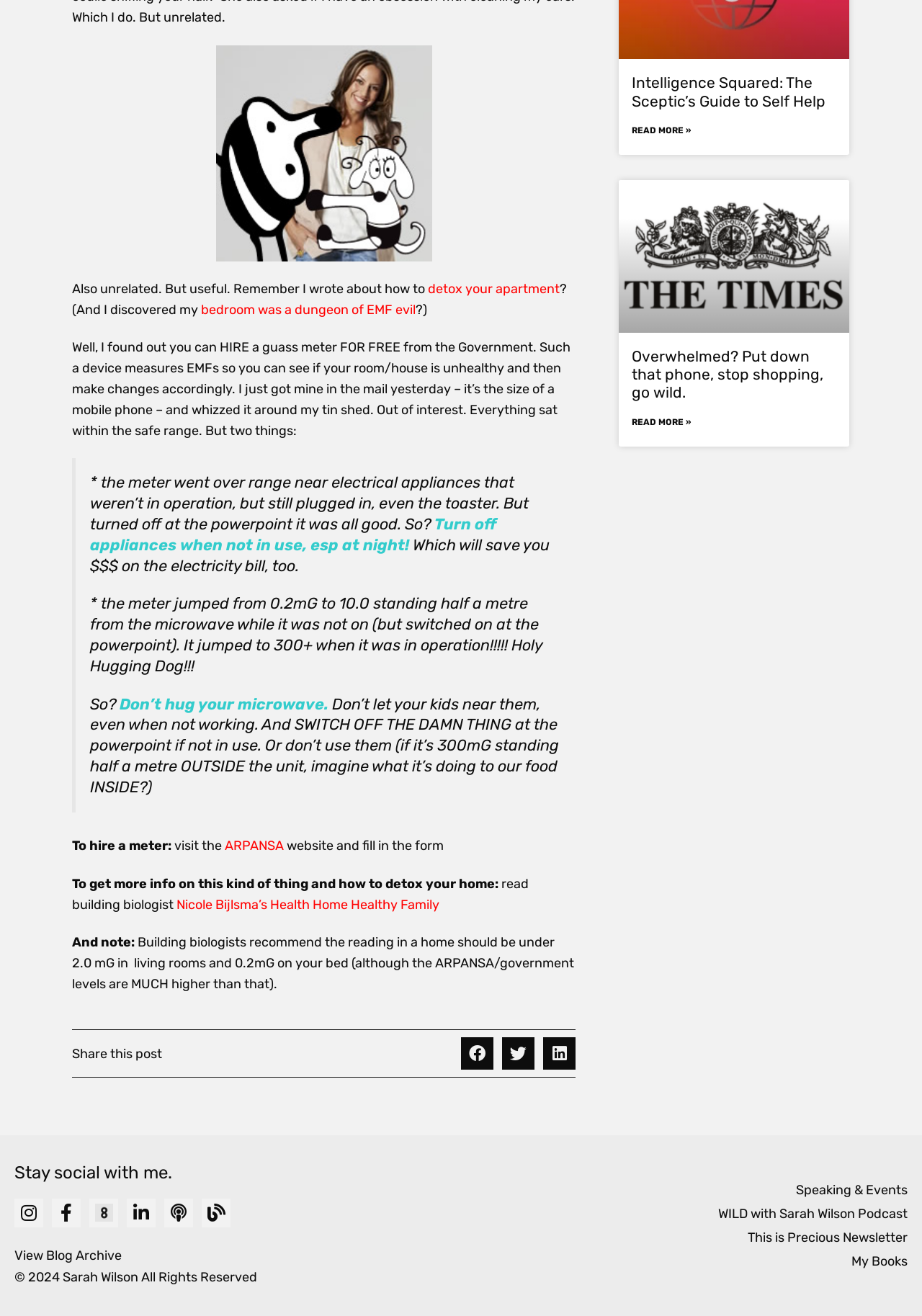Find the bounding box coordinates for the UI element whose description is: "aria-label="Share on twitter"". The coordinates should be four float numbers between 0 and 1, in the format [left, top, right, bottom].

[0.545, 0.788, 0.58, 0.813]